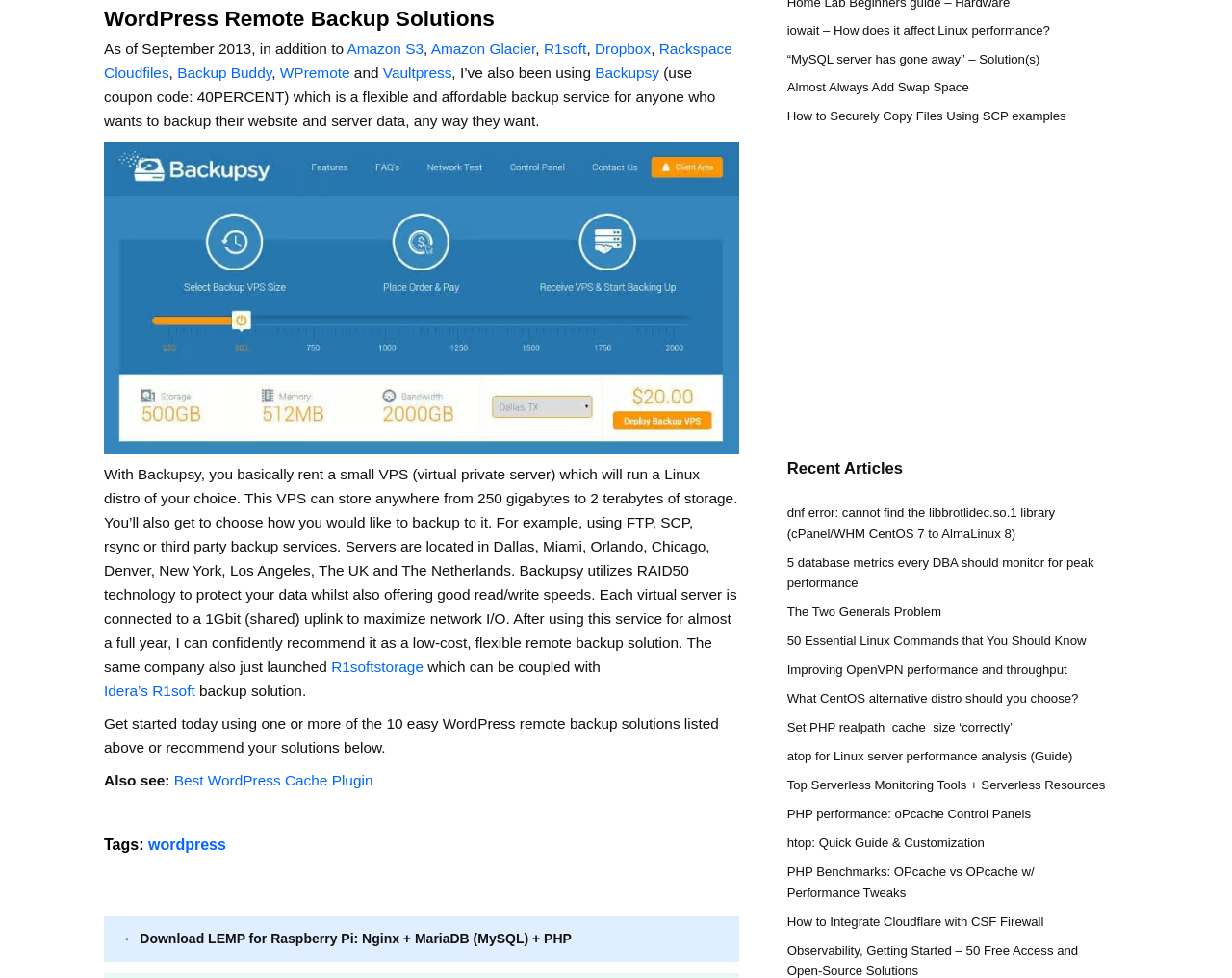Identify the bounding box for the described UI element: "R1softstorage".

[0.269, 0.673, 0.344, 0.69]